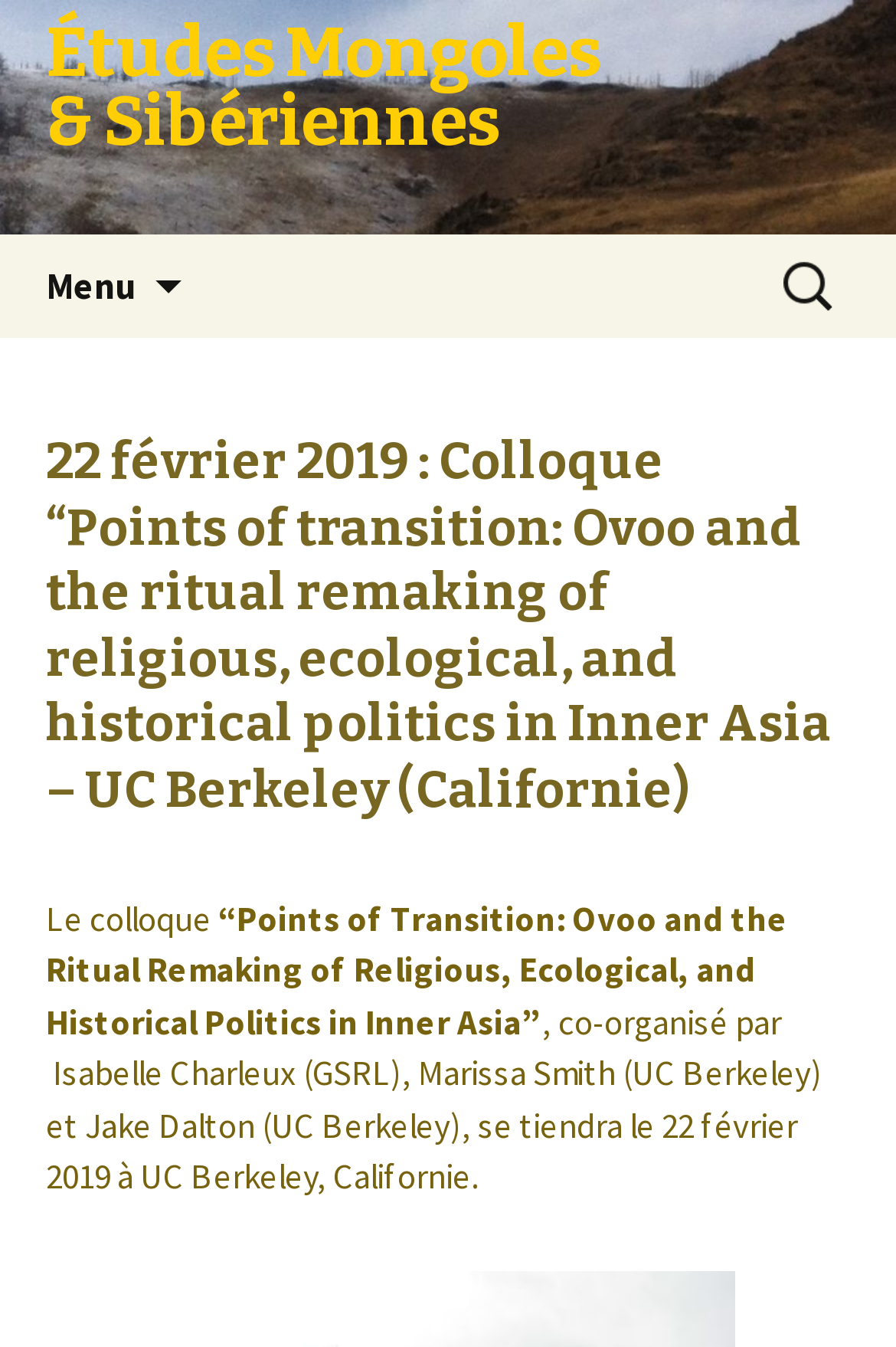Generate a comprehensive description of the webpage.

The webpage appears to be an event page for a colloquium titled "Points of Transition: Ovoo and the Ritual Remaking of Religious, Ecological, and Historical Politics in Inner Asia". At the top left corner, there is a link to "Études Mongoles & Sibériennes" which is also a heading. Next to it, there is a button labeled "Menu" with an icon. Below the button, there is a link to "Aller au contenu" (Go to content).

On the right side of the top section, there is a search bar with a label "Rechercher" (Search). Below the search bar, there is a heading that displays the date and title of the colloquium. The heading is followed by three paragraphs of text that provide more information about the colloquium, including its organizers and location.

There are no images on the page. The layout is simple and easy to navigate, with clear headings and concise text.